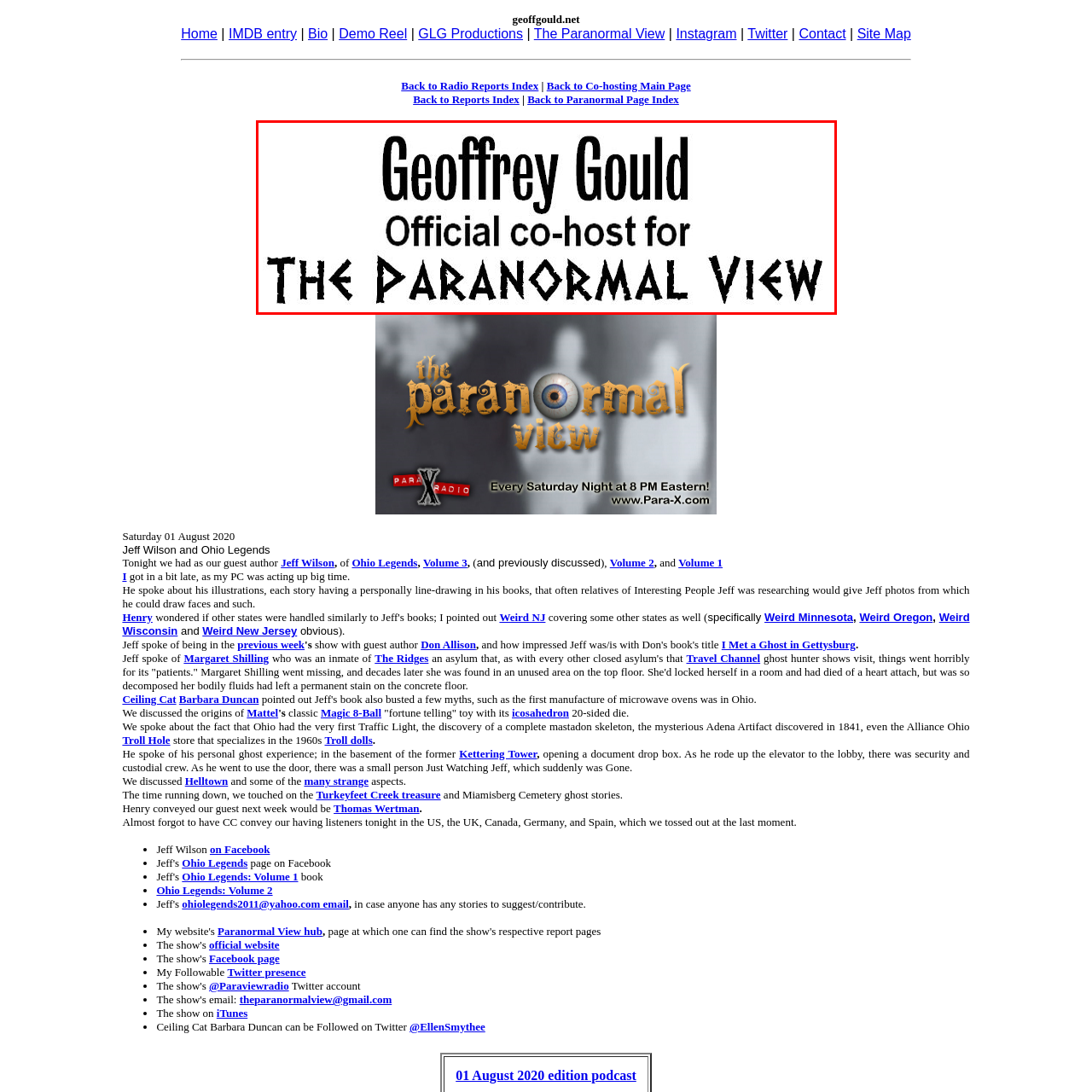Consider the image within the red frame and reply with a brief answer: What is the tone of the design?

Professional and intriguing